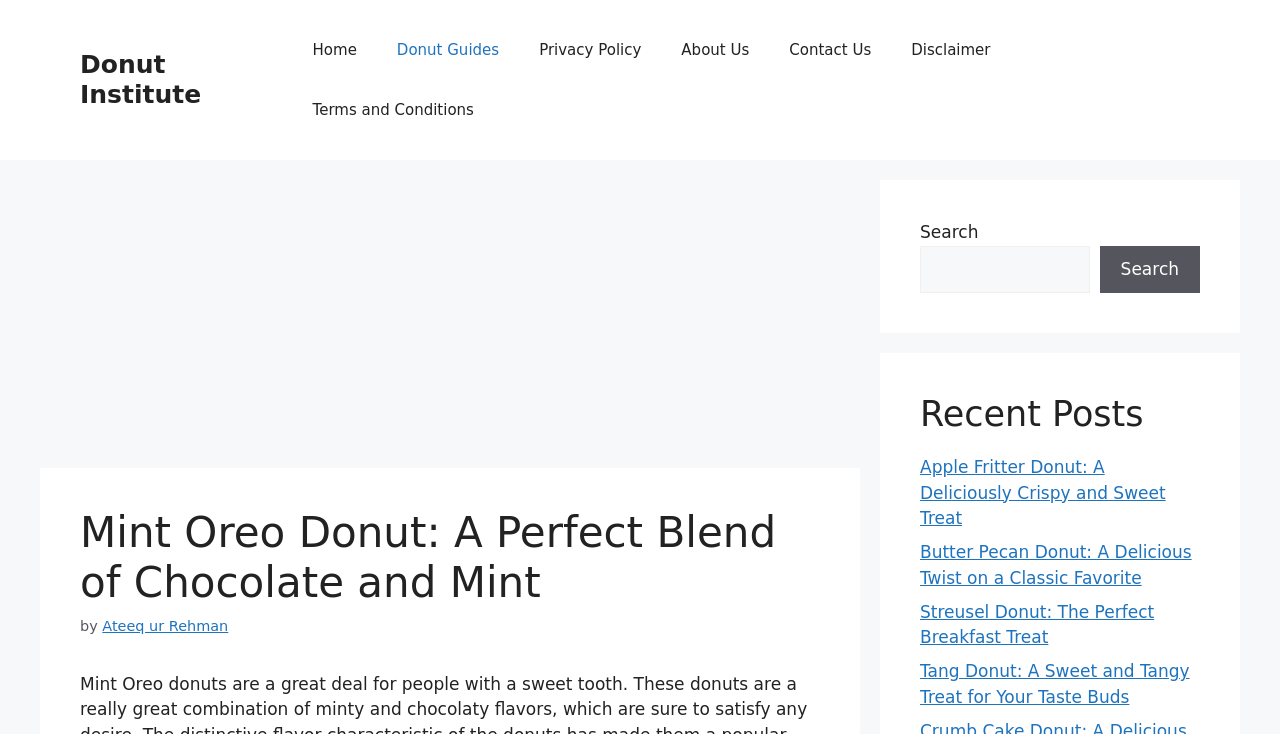Identify the bounding box for the element characterized by the following description: "Search".

[0.859, 0.334, 0.938, 0.399]